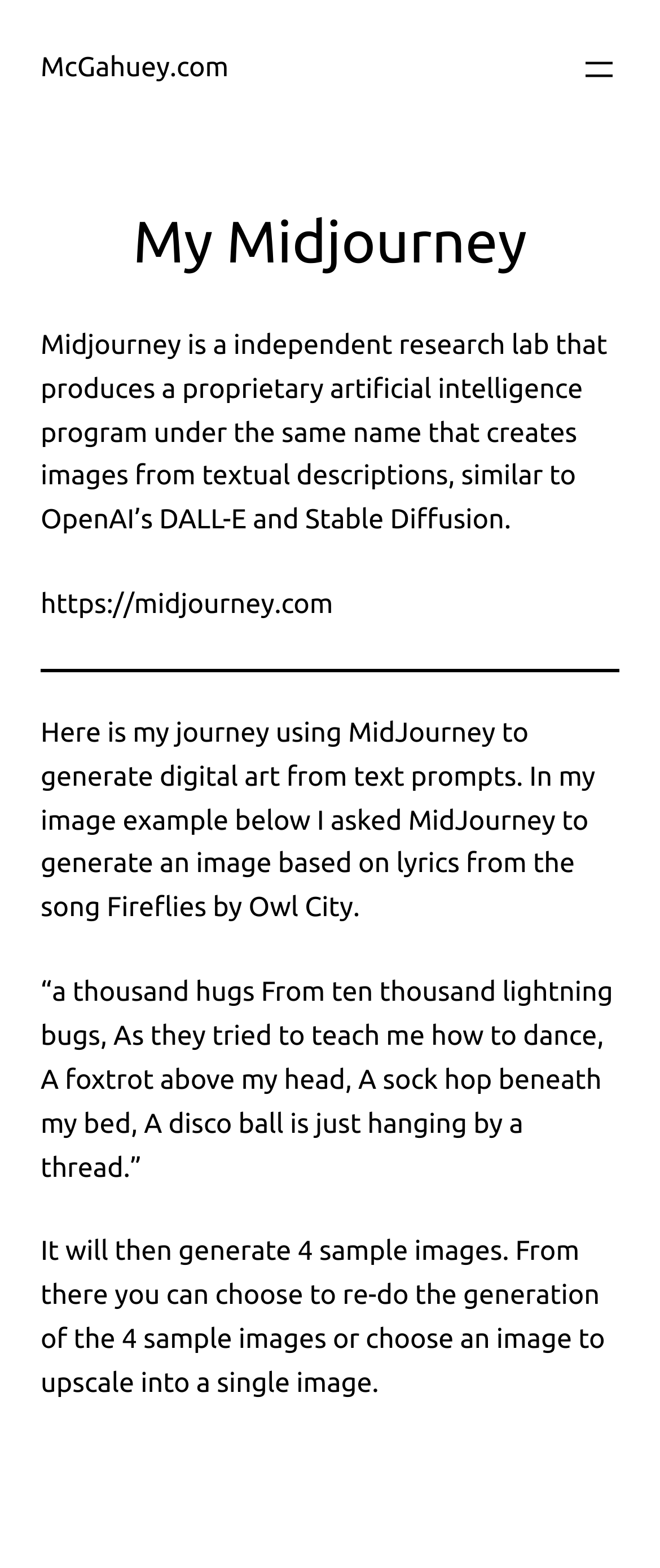Provide a short answer using a single word or phrase for the following question: 
What is Midjourney?

AI program